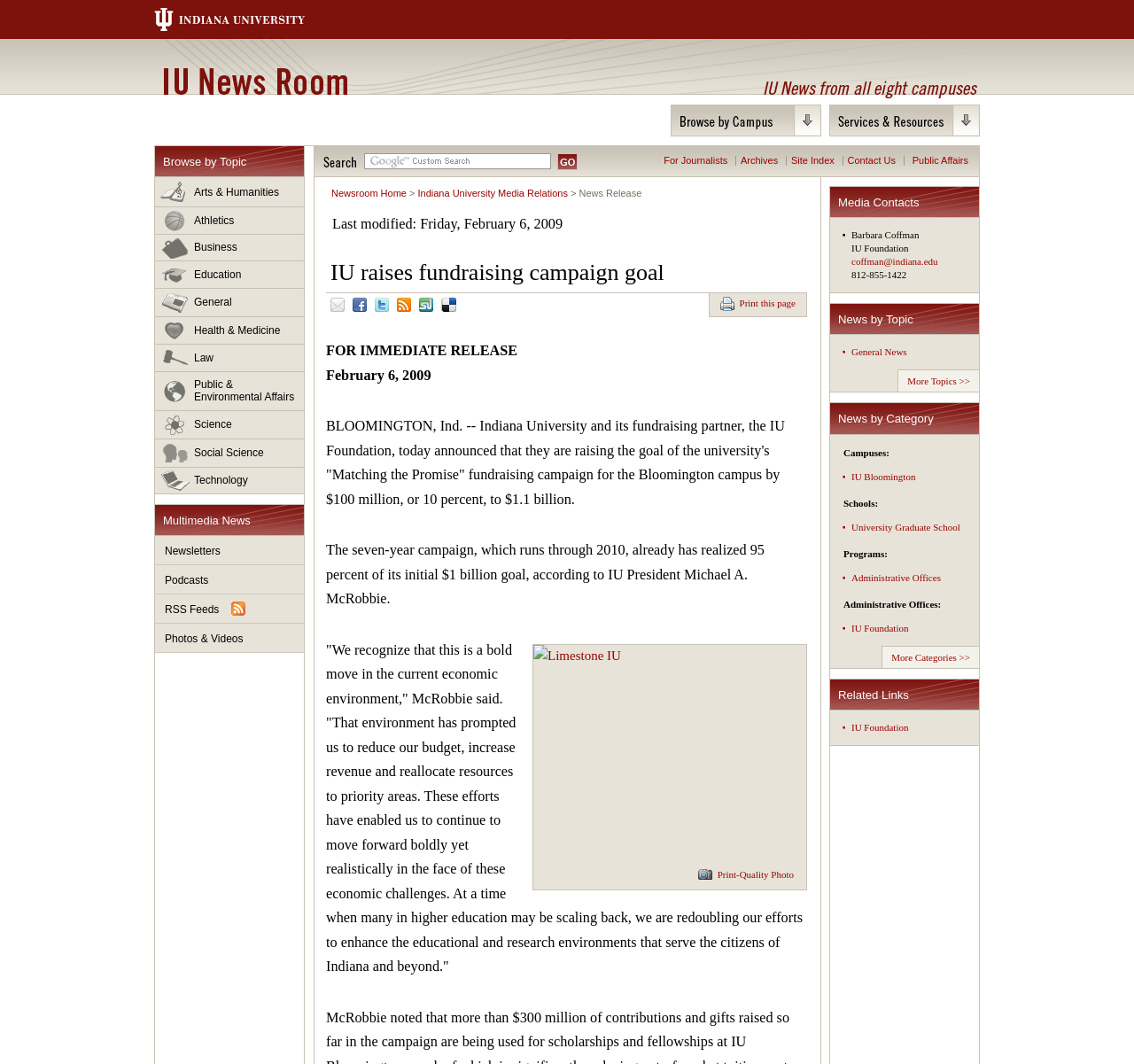Pinpoint the bounding box coordinates of the area that must be clicked to complete this instruction: "Read news by category".

[0.732, 0.379, 0.863, 0.409]